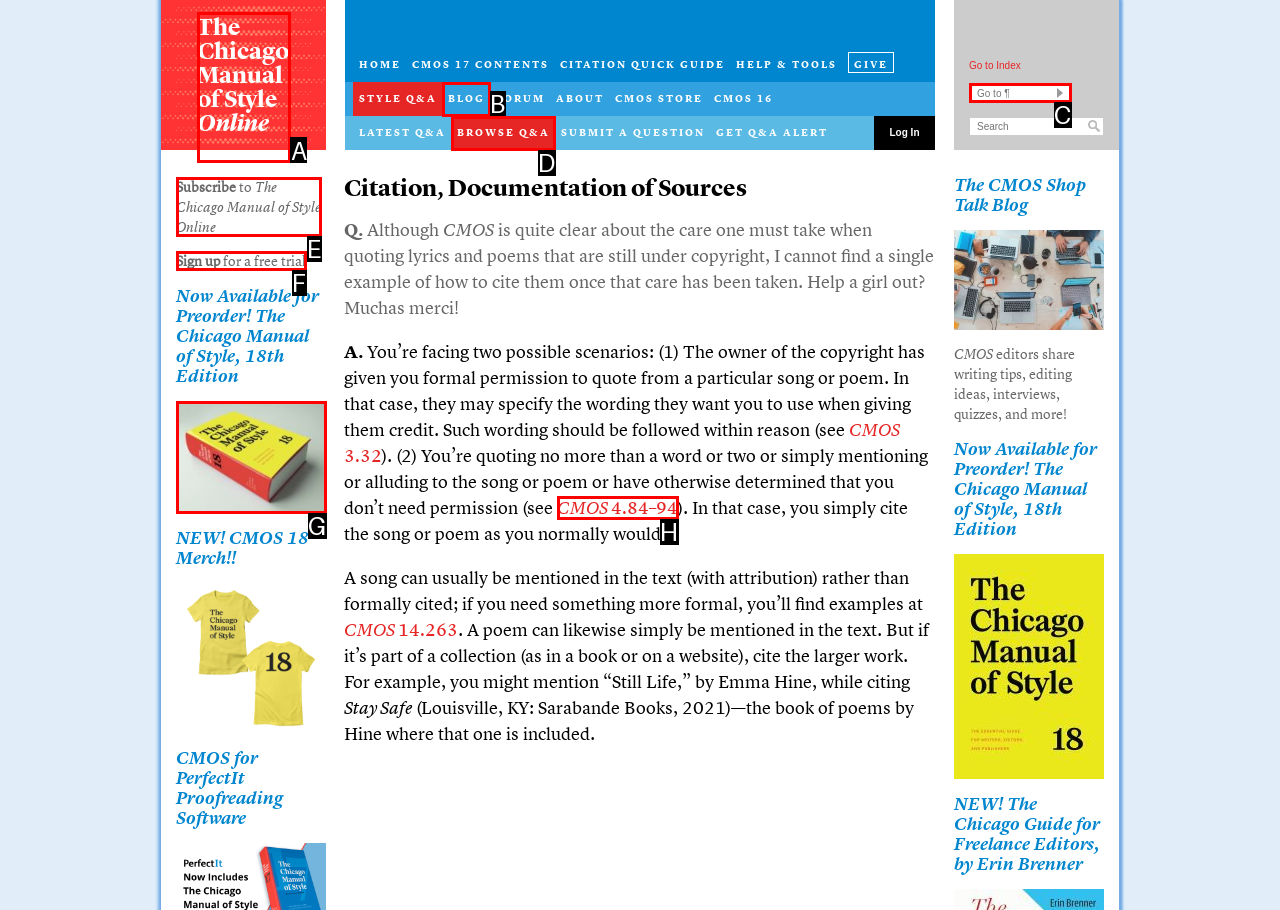Point out the letter of the HTML element you should click on to execute the task: Click on The Chicago Manual of Style Online
Reply with the letter from the given options.

A